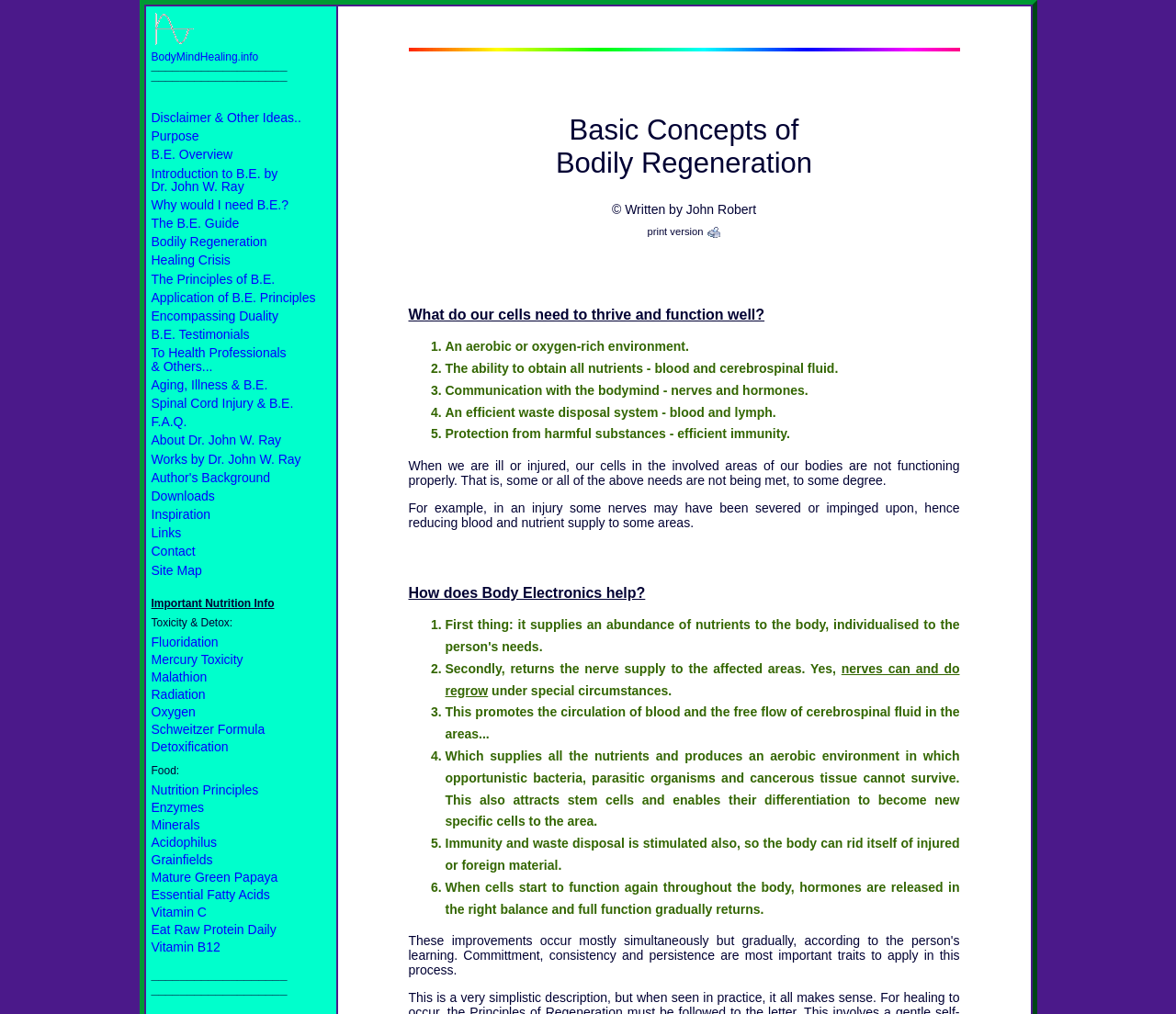Produce a meticulous description of the webpage.

This webpage is about Body Electronics, a high-impact alternative medicine that focuses on self-healing and bodily regeneration. At the top of the page, there is a logo with the text "Body Electronics: High Impact Healing" accompanied by an image. Below the logo, there is a navigation menu with multiple links to various sections of the website, including "Purpose", "B.E. Overview", "Introduction to B.E. by Dr. John W. Ray", and more.

To the right of the navigation menu, there is a heading "Basic Concepts of Bodily Regeneration" followed by a paragraph of text that explains the basic needs of cells to thrive and function well. Below this, there is a list of five points, each with a number and a brief description, outlining the necessary conditions for cellular health.

Further down the page, there is a section that explains how Body Electronics helps in the healing process, with a heading "How does Body Electronics help?" followed by a list of points. The page also includes several other sections, including "Important Nutrition Info", "Toxicity & Detox", and "Food", each with links to related topics.

At the bottom of the page, there is a copyright notice and a link to a print version of the page. There are also several images scattered throughout the page, including a logo and icons for the links. Overall, the page is densely packed with information and resources related to Body Electronics and bodily regeneration.